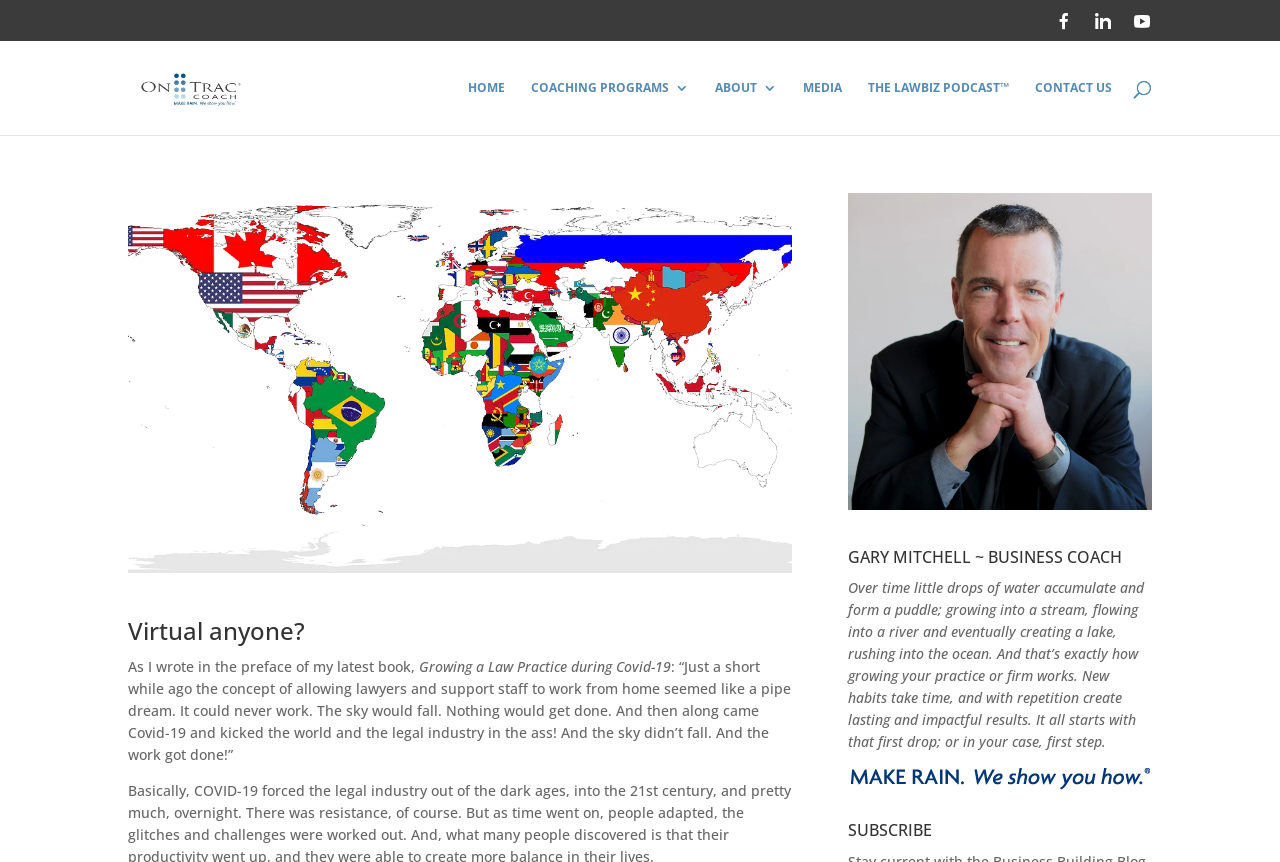Highlight the bounding box coordinates of the element you need to click to perform the following instruction: "Read about COACHING PROGRAMS."

[0.415, 0.094, 0.538, 0.157]